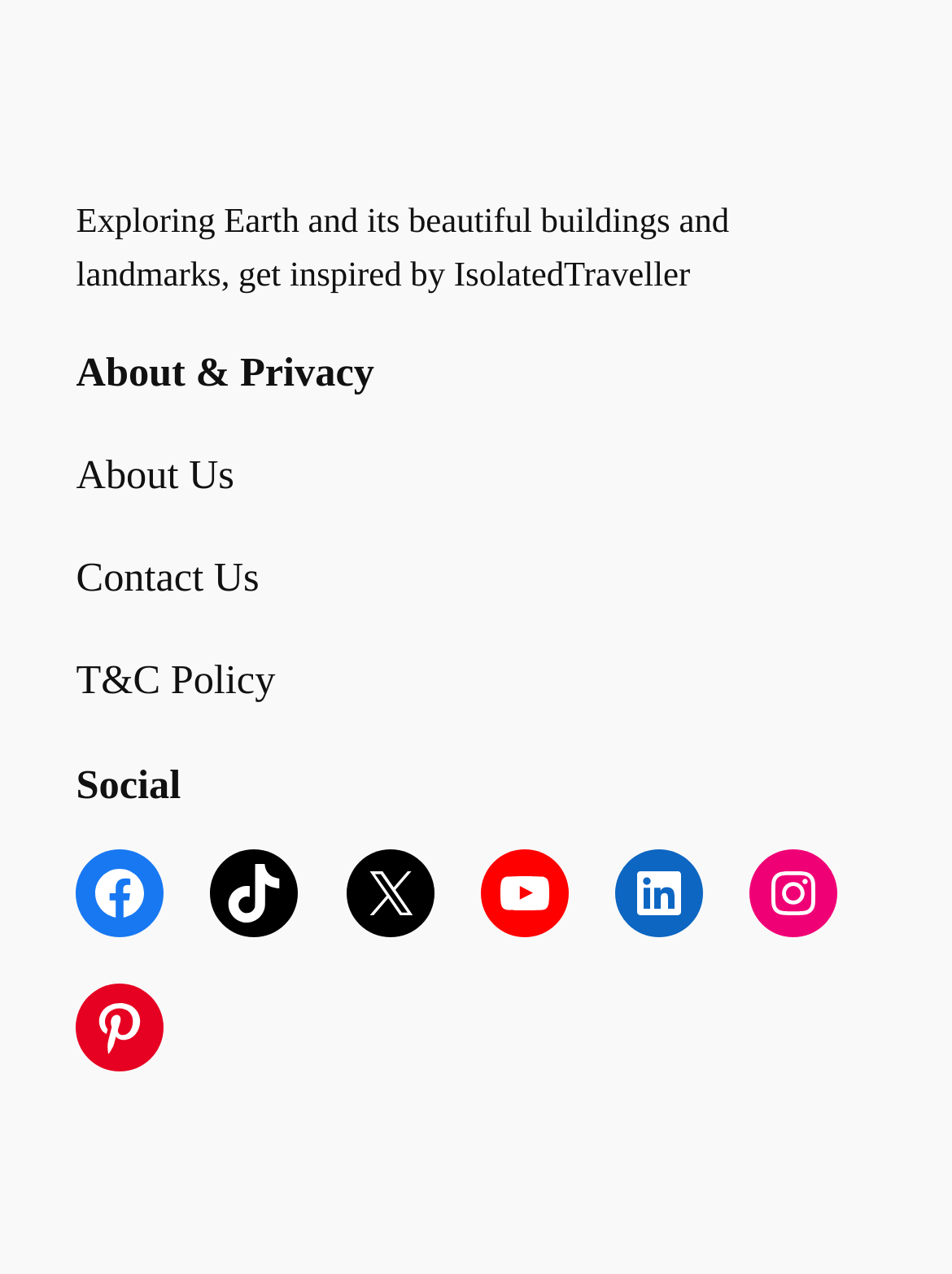From the webpage screenshot, identify the region described by alt="Isolated Traveller". Provide the bounding box coordinates as (top-left x, top-left y, bottom-right x, bottom-right y), with each value being a floating point number between 0 and 1.

[0.08, 0.091, 0.639, 0.229]